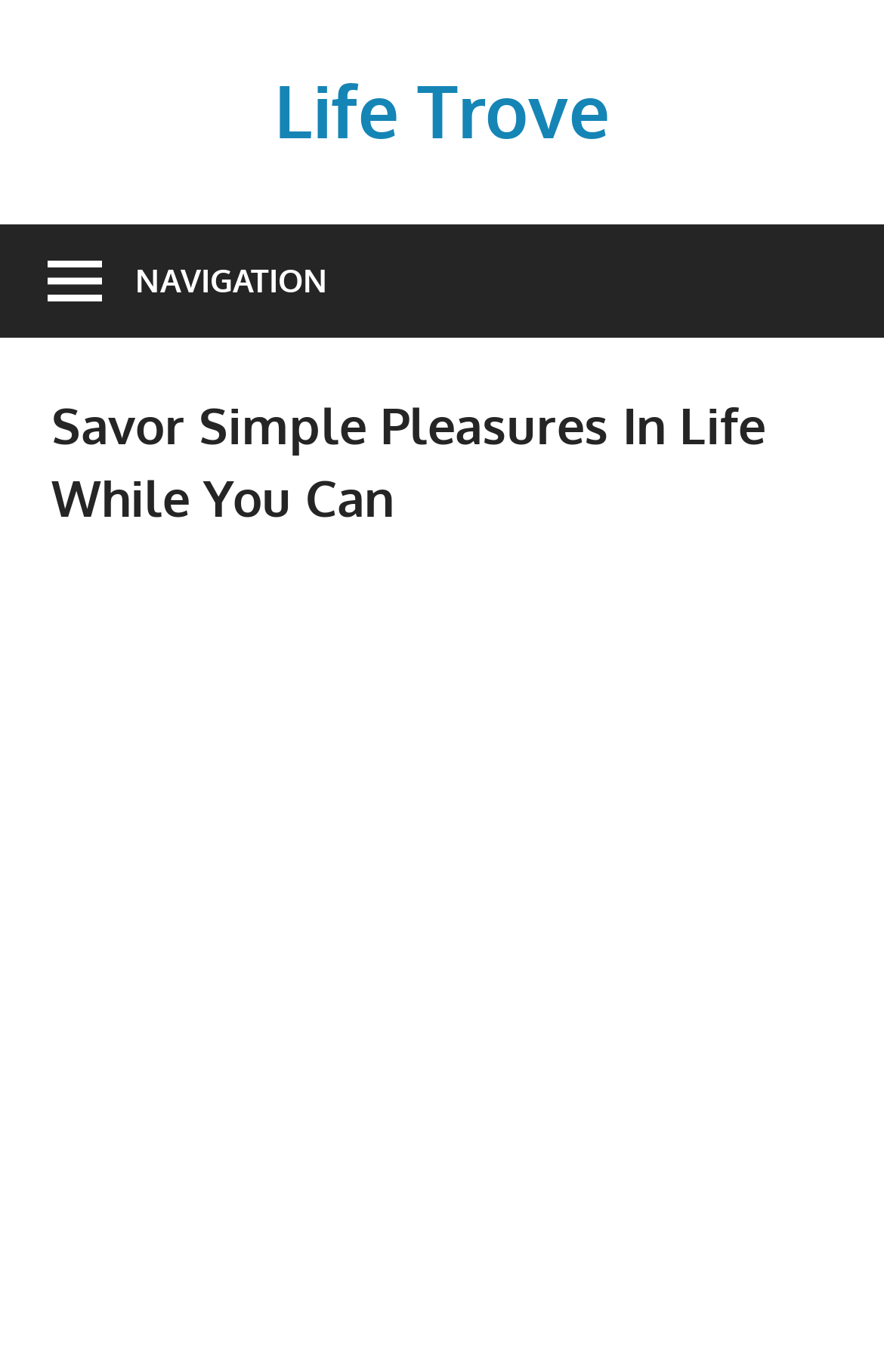Answer the question in one word or a short phrase:
What is the name of the website?

Life Trove